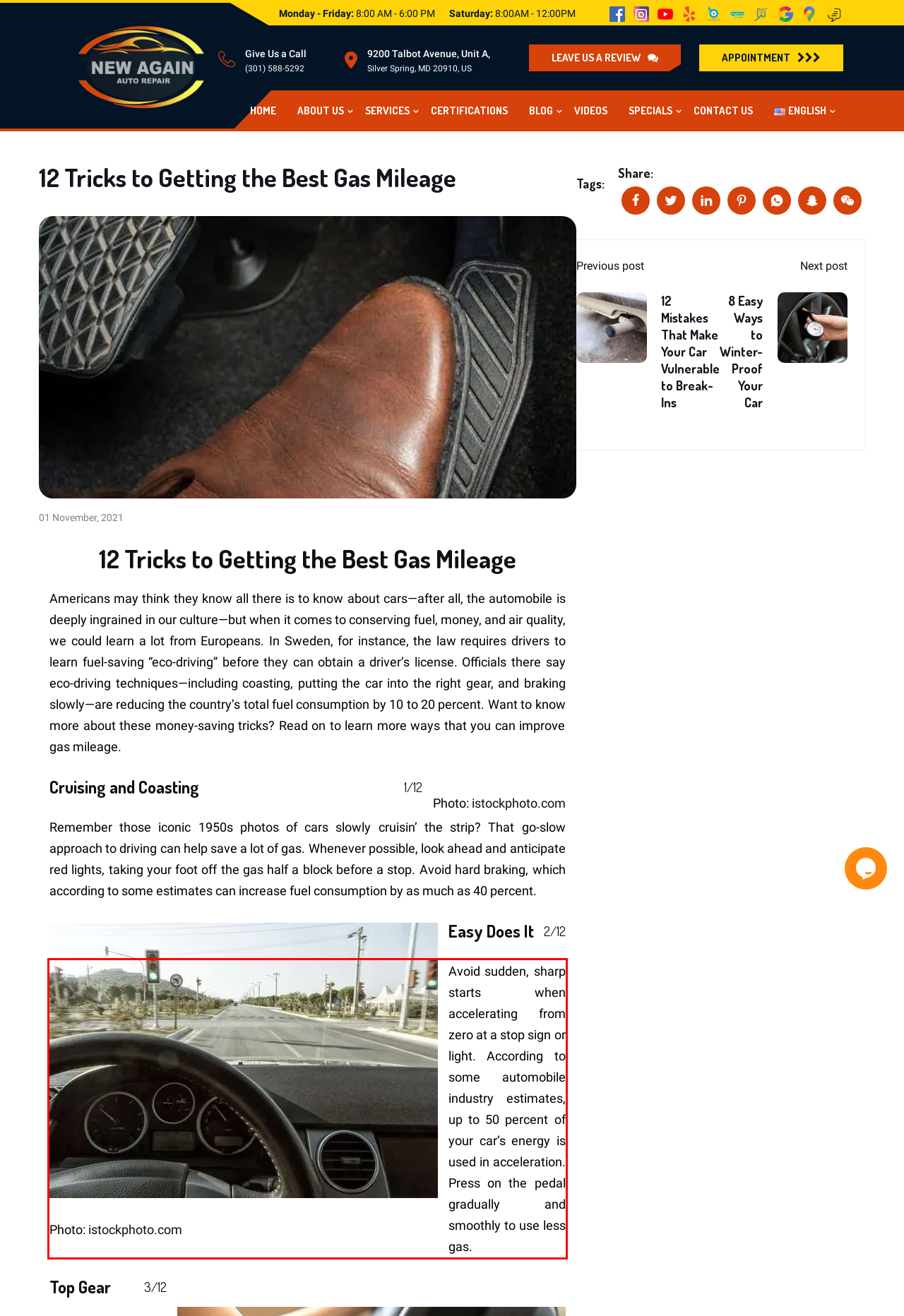You are given a screenshot showing a webpage with a red bounding box. Perform OCR to capture the text within the red bounding box.

Avoid sudden, sharp starts when accelerating from zero at a stop sign or light. According to some automobile industry estimates, up to 50 percent of your car’s energy is used in acceleration. Press on the pedal gradually and smoothly to use less gas.